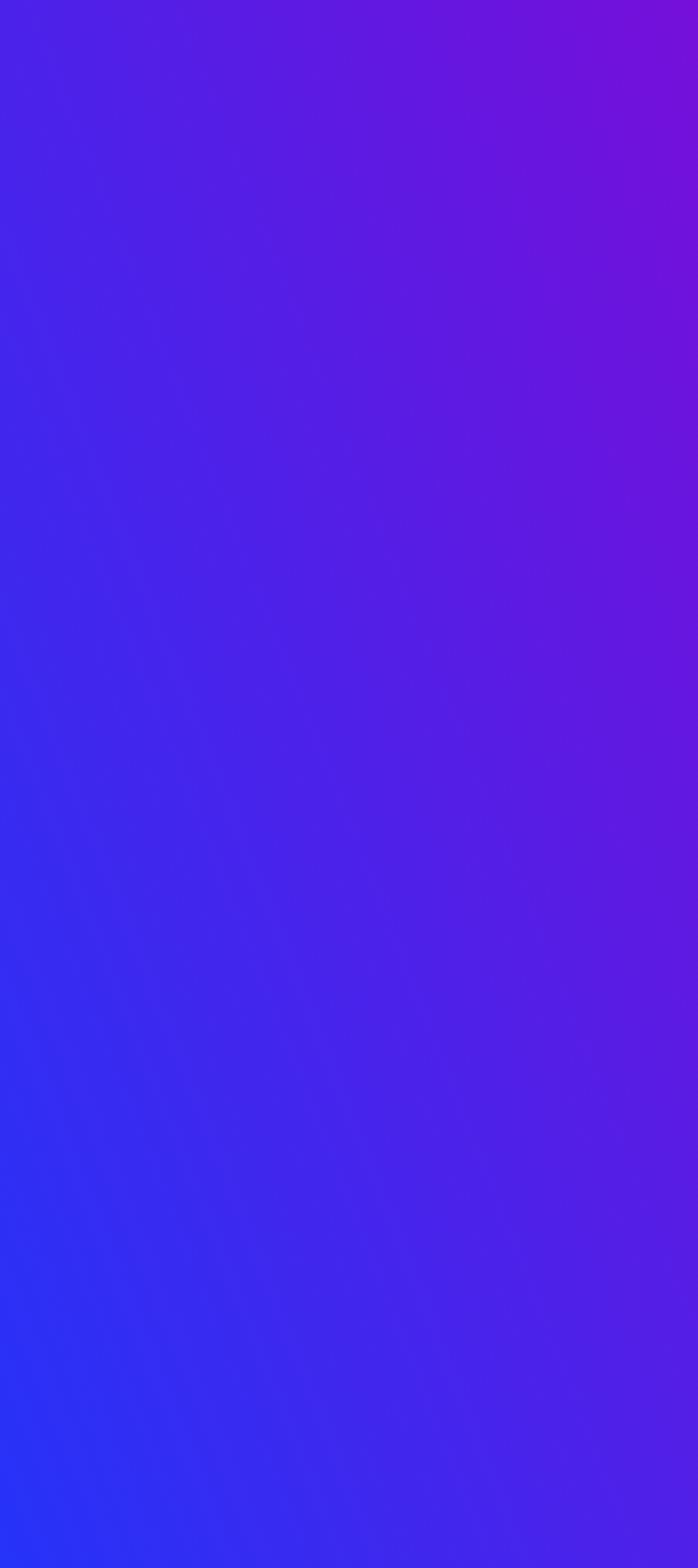Determine the coordinates of the bounding box that should be clicked to complete the instruction: "Get help from FAQ". The coordinates should be represented by four float numbers between 0 and 1: [left, top, right, bottom].

[0.5, 0.608, 0.569, 0.624]